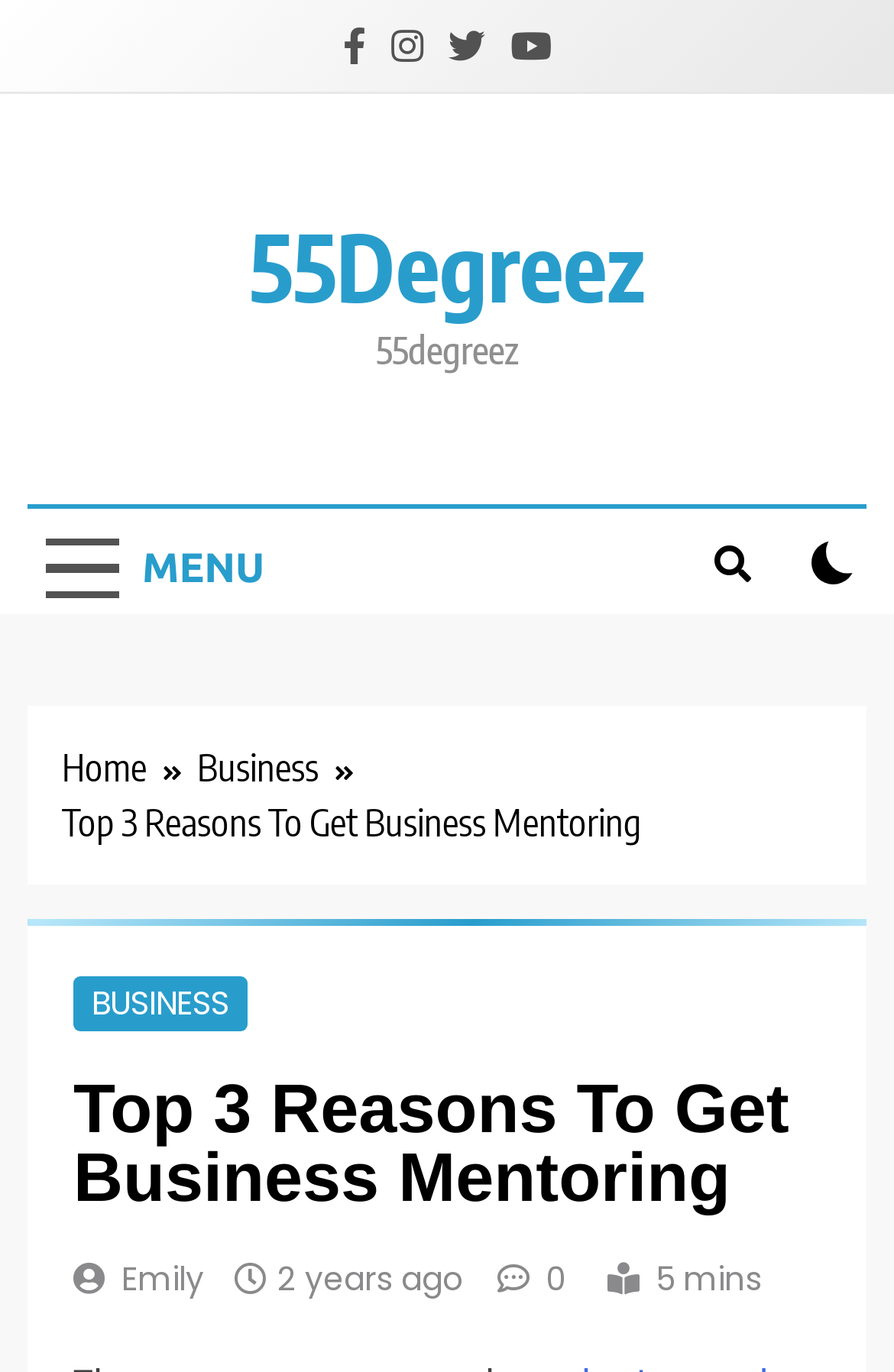What is the name of the website?
Provide a detailed and extensive answer to the question.

I found the name of the website by looking at the link '55Degreez' and the static text '55degreez', which suggests that the name of the website is 55Degreez.